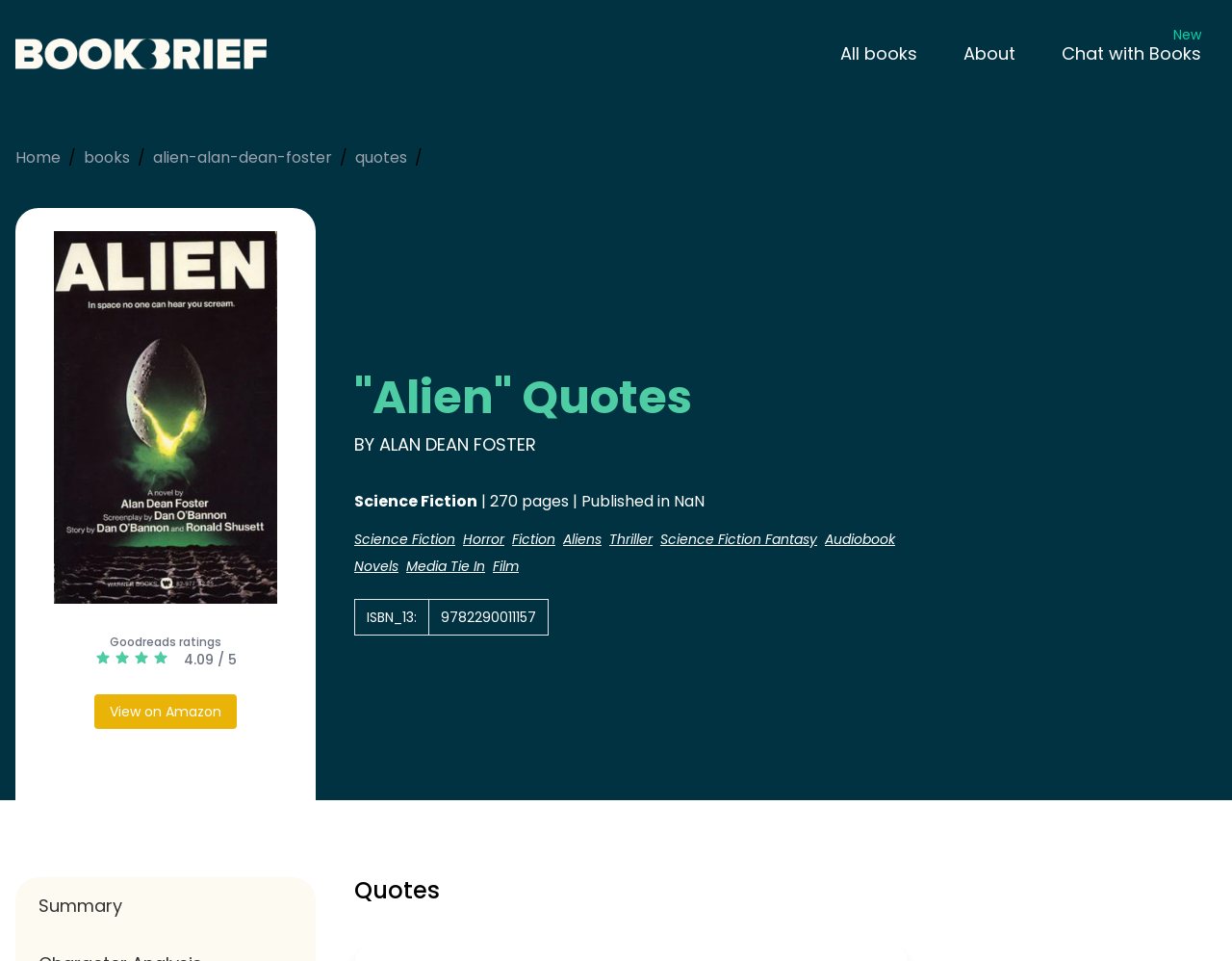Specify the bounding box coordinates of the element's area that should be clicked to execute the given instruction: "Go to the page about the author ALAN DEAN FOSTER". The coordinates should be four float numbers between 0 and 1, i.e., [left, top, right, bottom].

[0.308, 0.45, 0.435, 0.475]